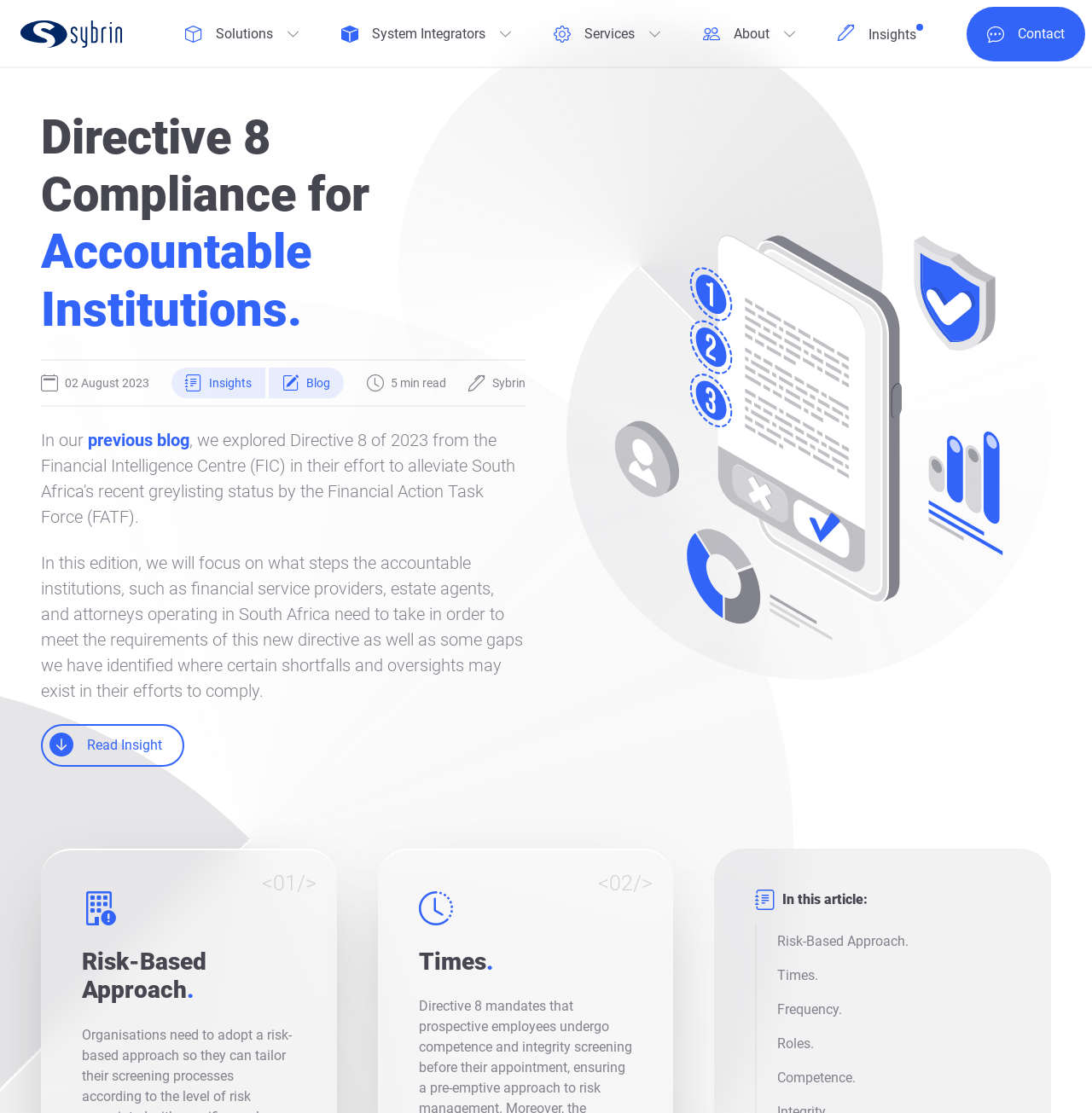Provide a brief response using a word or short phrase to this question:
What are the subtopics of the article?

Risk-Based Approach, Times, Frequency, Roles, Competence